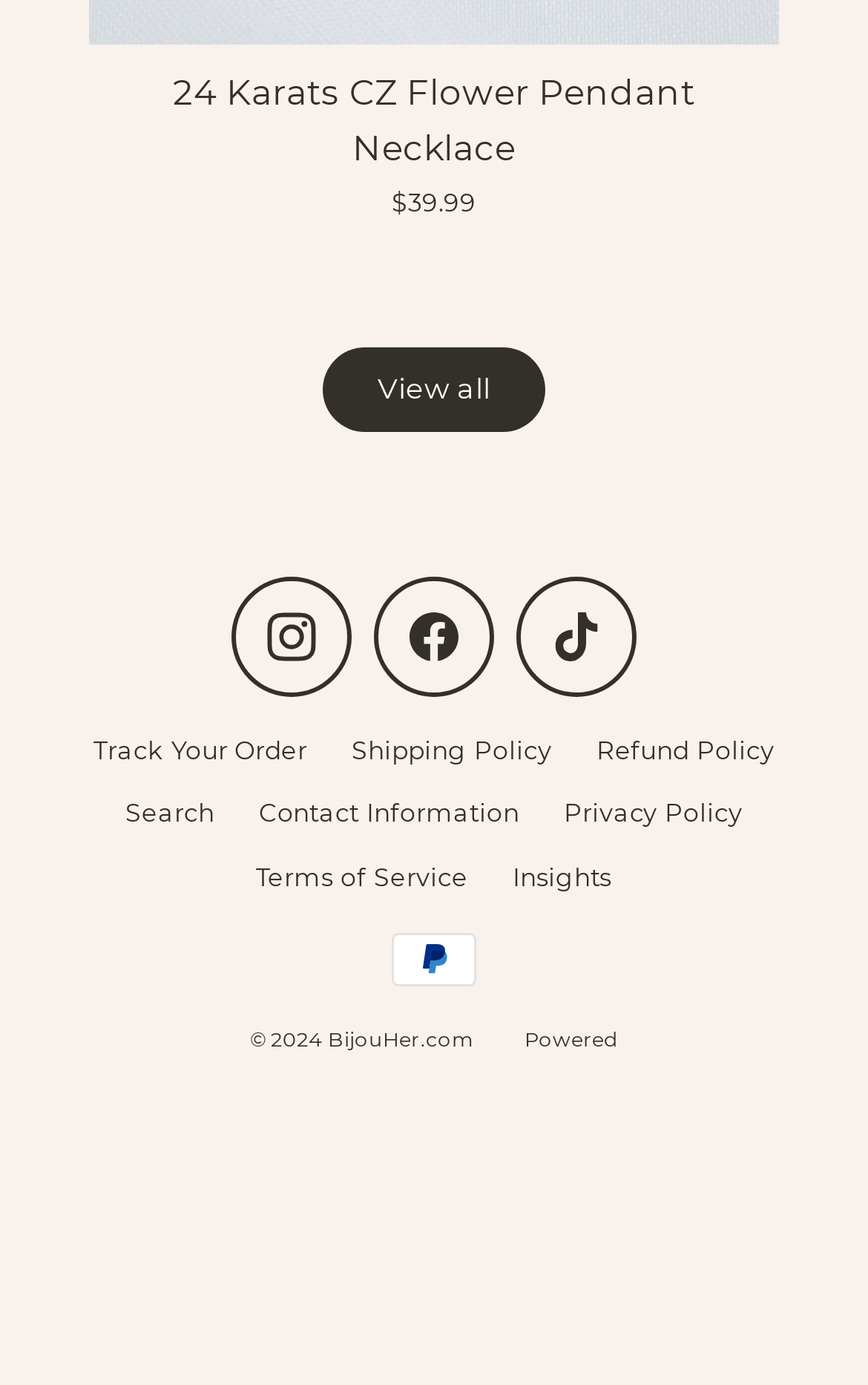What payment method is accepted?
Can you offer a detailed and complete answer to this question?

I noticed an image of the PayPal logo in the footer section of the webpage, which suggests that PayPal is an accepted payment method.